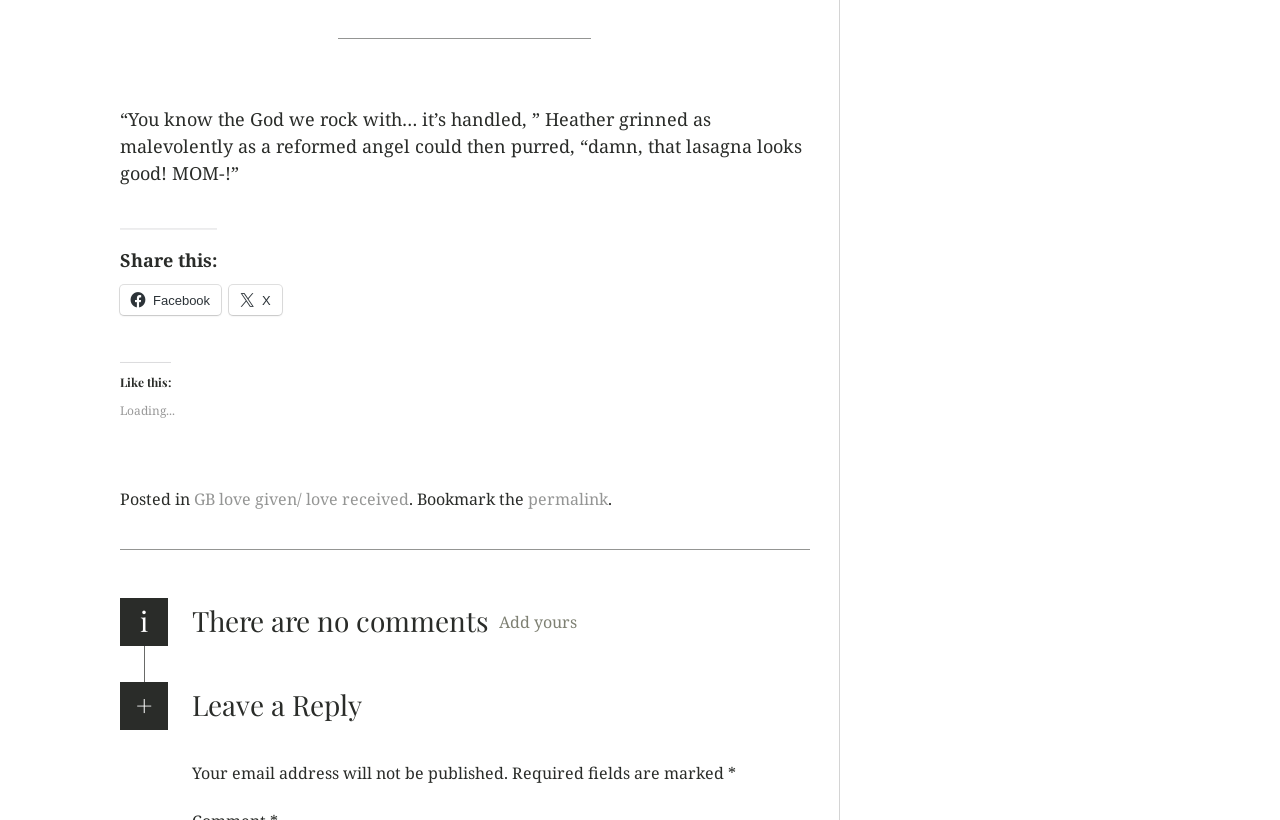What is above the 'Share this:' heading?
Please look at the screenshot and answer using one word or phrase.

A quote